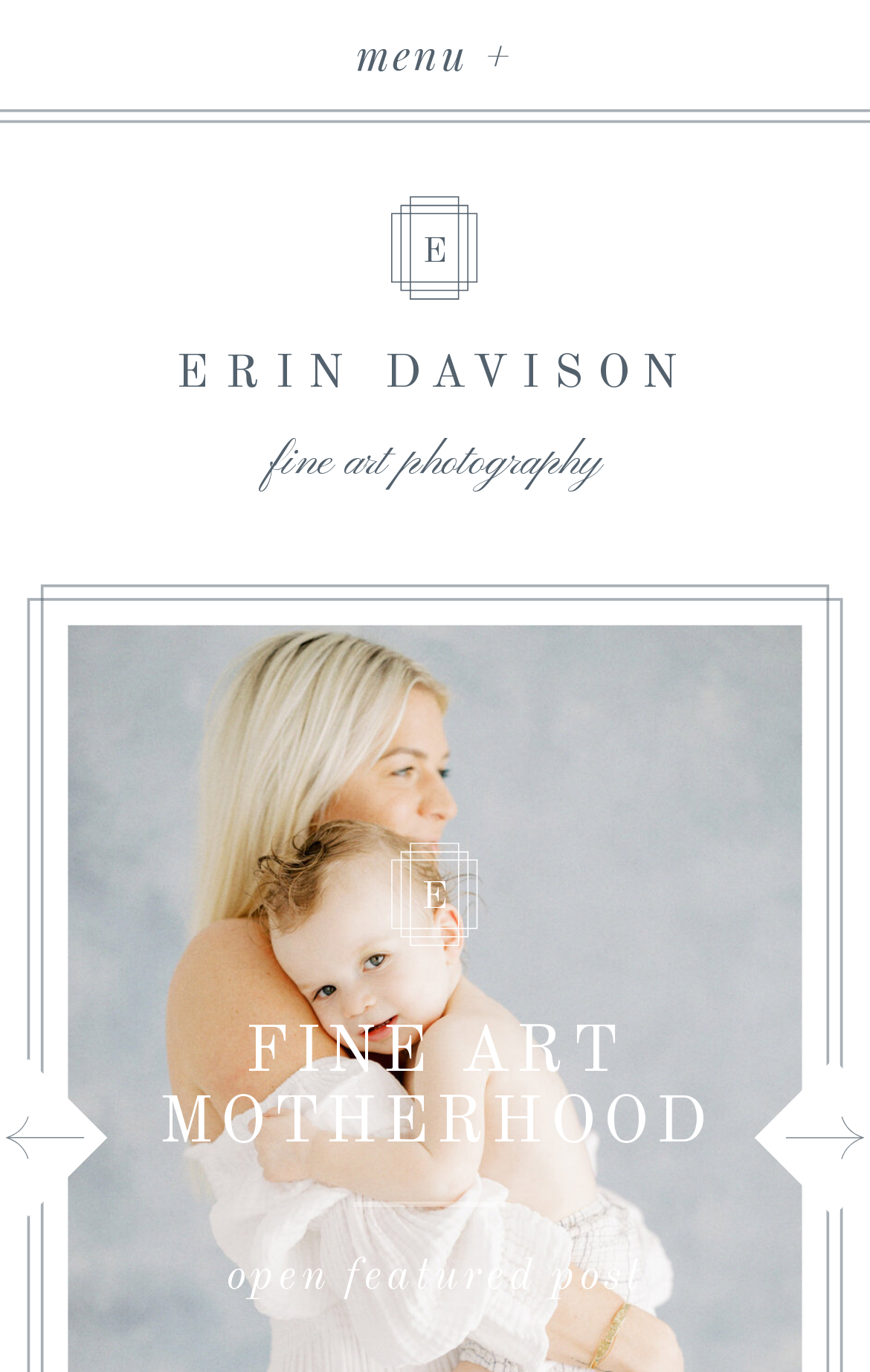What is the name of the photographer?
Provide a one-word or short-phrase answer based on the image.

Erin Davison